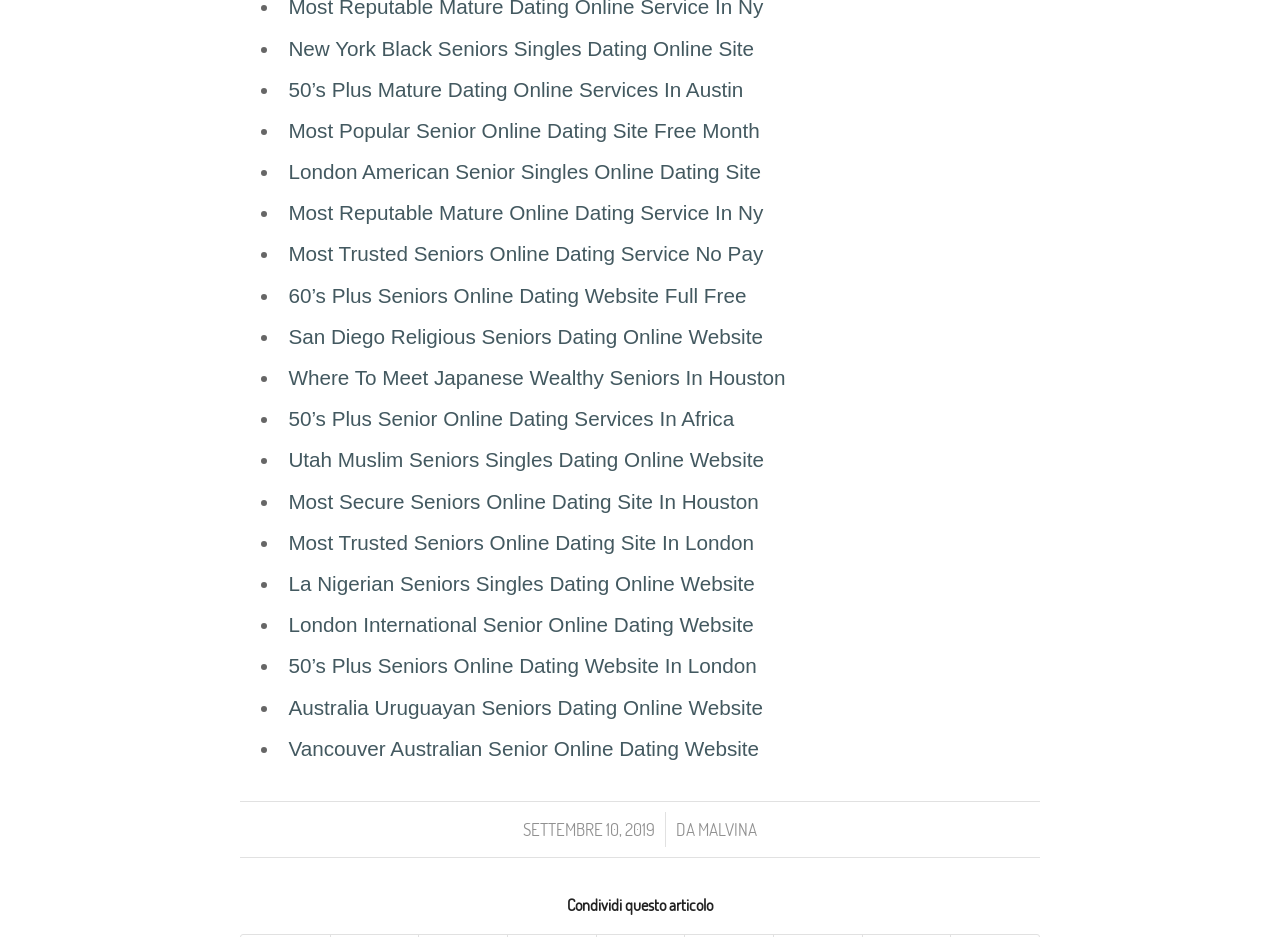How many links are on this webpage? Observe the screenshot and provide a one-word or short phrase answer.

20